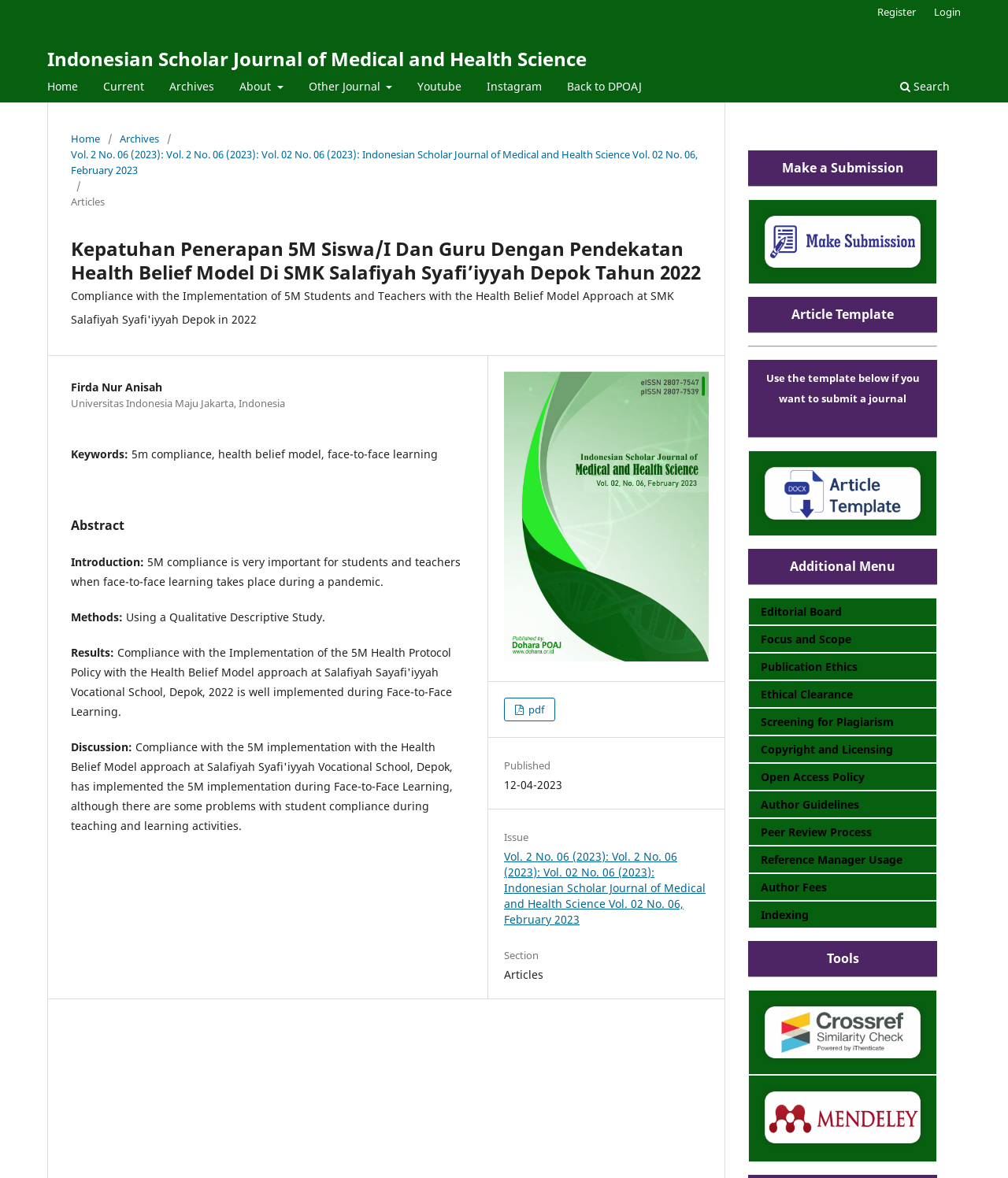Given the element description: "Archives", predict the bounding box coordinates of the UI element it refers to, using four float numbers between 0 and 1, i.e., [left, top, right, bottom].

[0.119, 0.111, 0.158, 0.124]